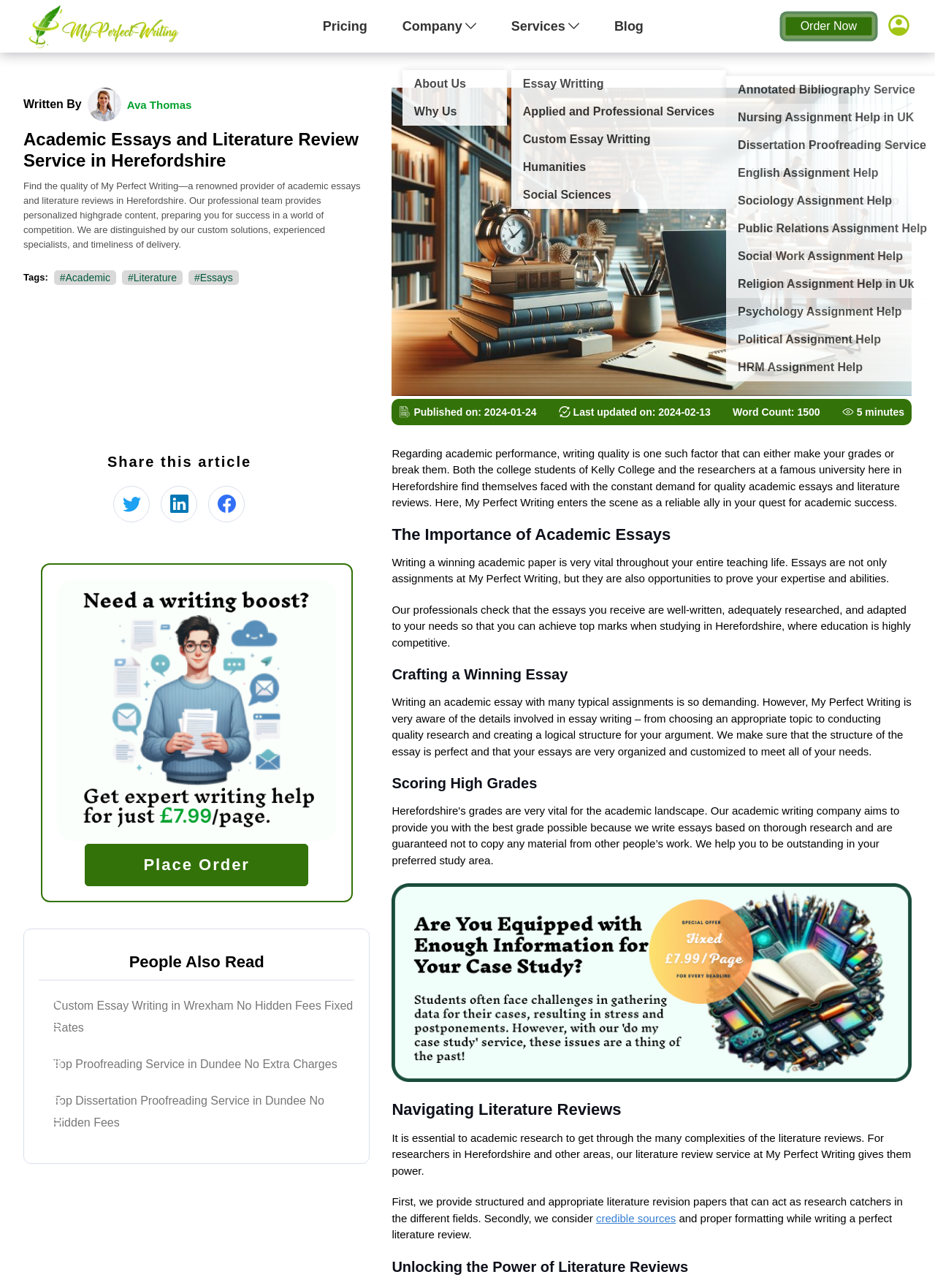Find the bounding box coordinates for the element that must be clicked to complete the instruction: "Visit the 'Pricing' page". The coordinates should be four float numbers between 0 and 1, indicated as [left, top, right, bottom].

[0.345, 0.0, 0.393, 0.041]